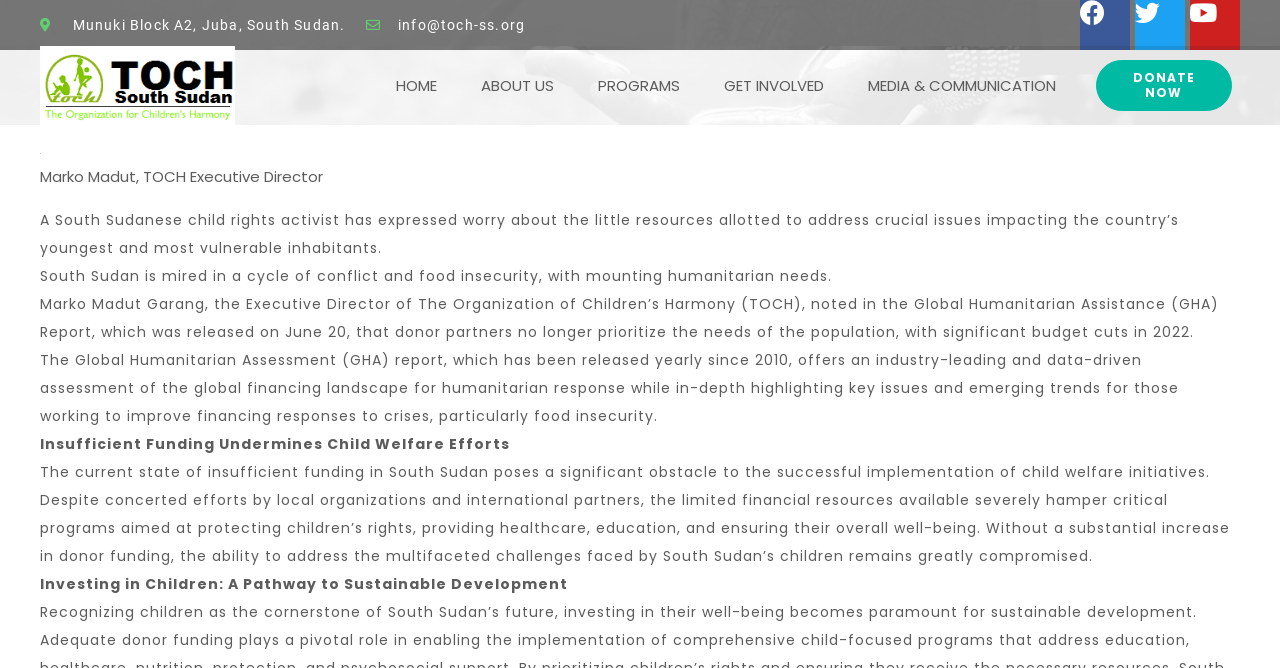Can you specify the bounding box coordinates of the area that needs to be clicked to fulfill the following instruction: "Click the Youtube link"?

[0.93, 0.0, 0.969, 0.075]